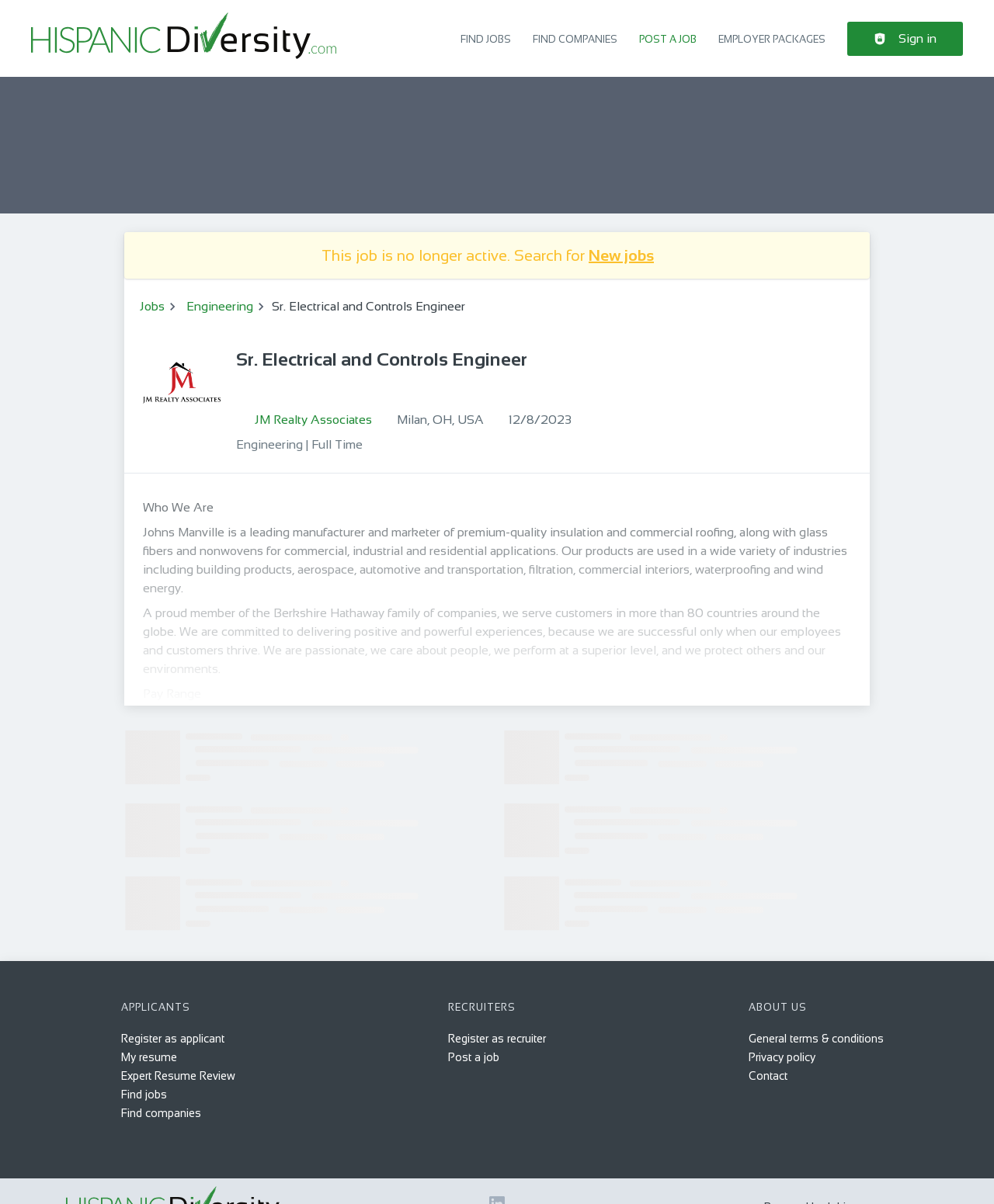What is the text of the webpage's headline?

Sr. Electrical and Controls Engineer